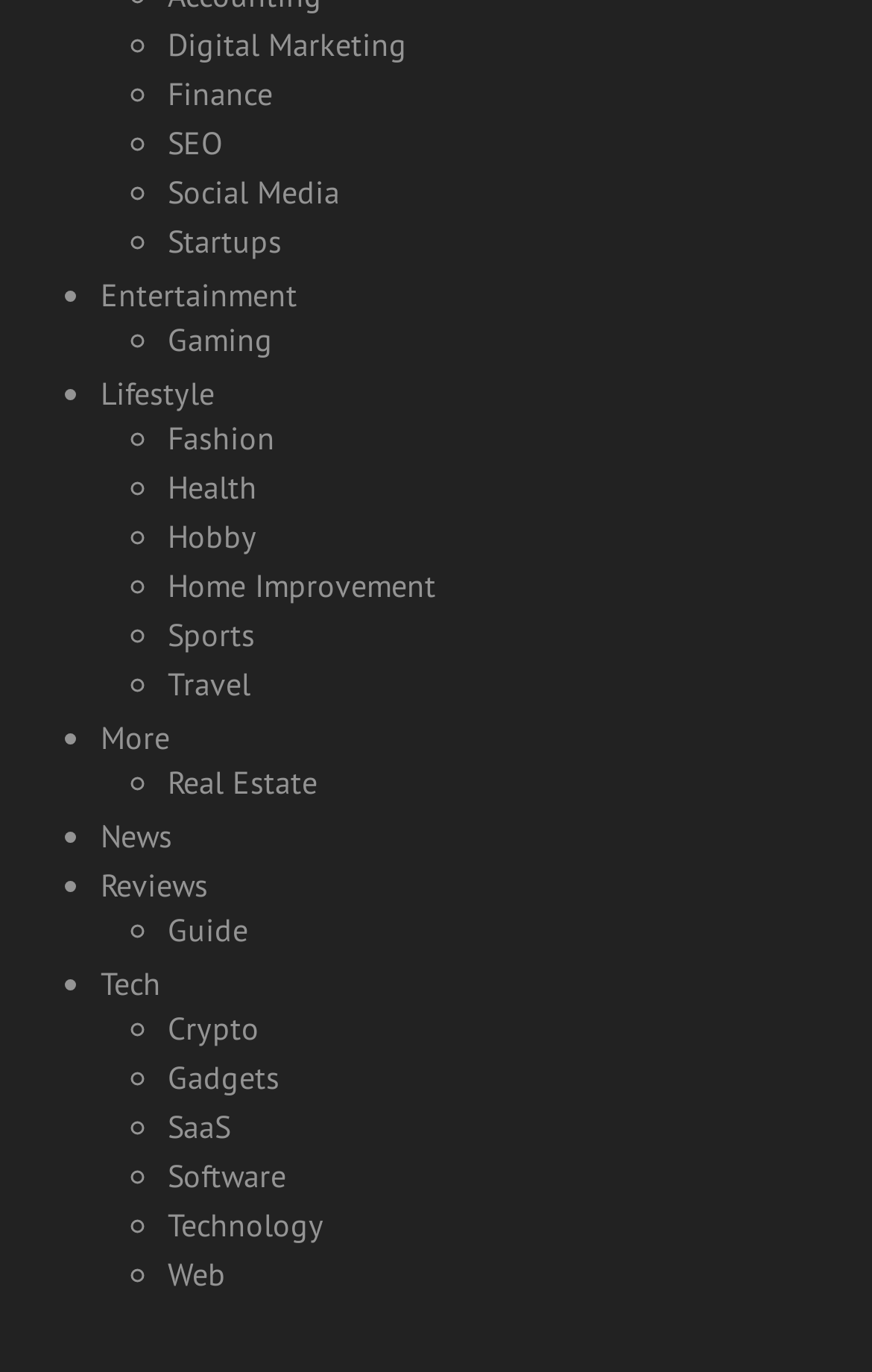Locate the UI element described by Web in the provided webpage screenshot. Return the bounding box coordinates in the format (top-left x, top-left y, bottom-right x, bottom-right y), ensuring all values are between 0 and 1.

[0.192, 0.915, 0.259, 0.944]